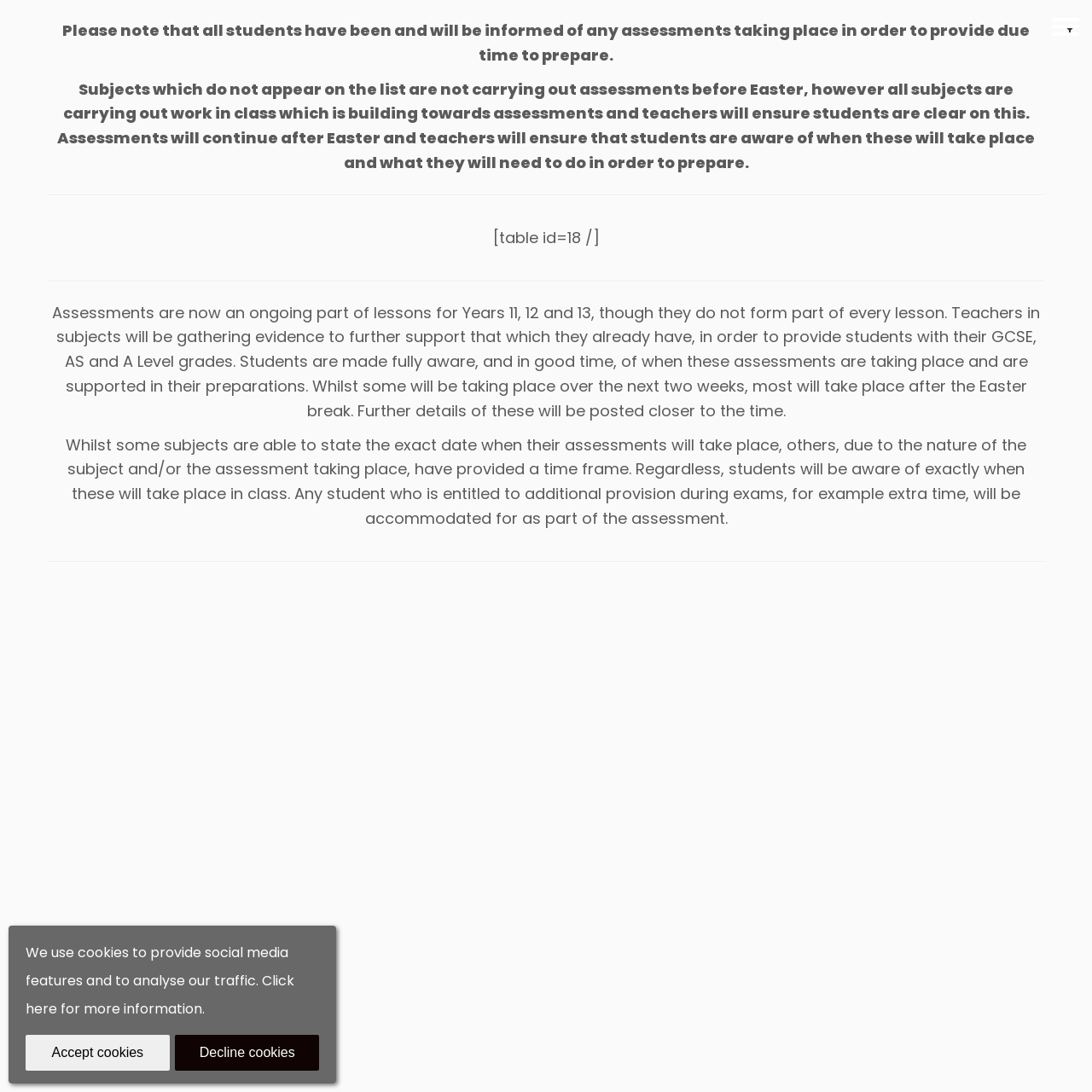Based on the element description, predict the bounding box coordinates (top-left x, top-left y, bottom-right x, bottom-right y) for the UI element in the screenshot: information

[0.113, 0.915, 0.185, 0.933]